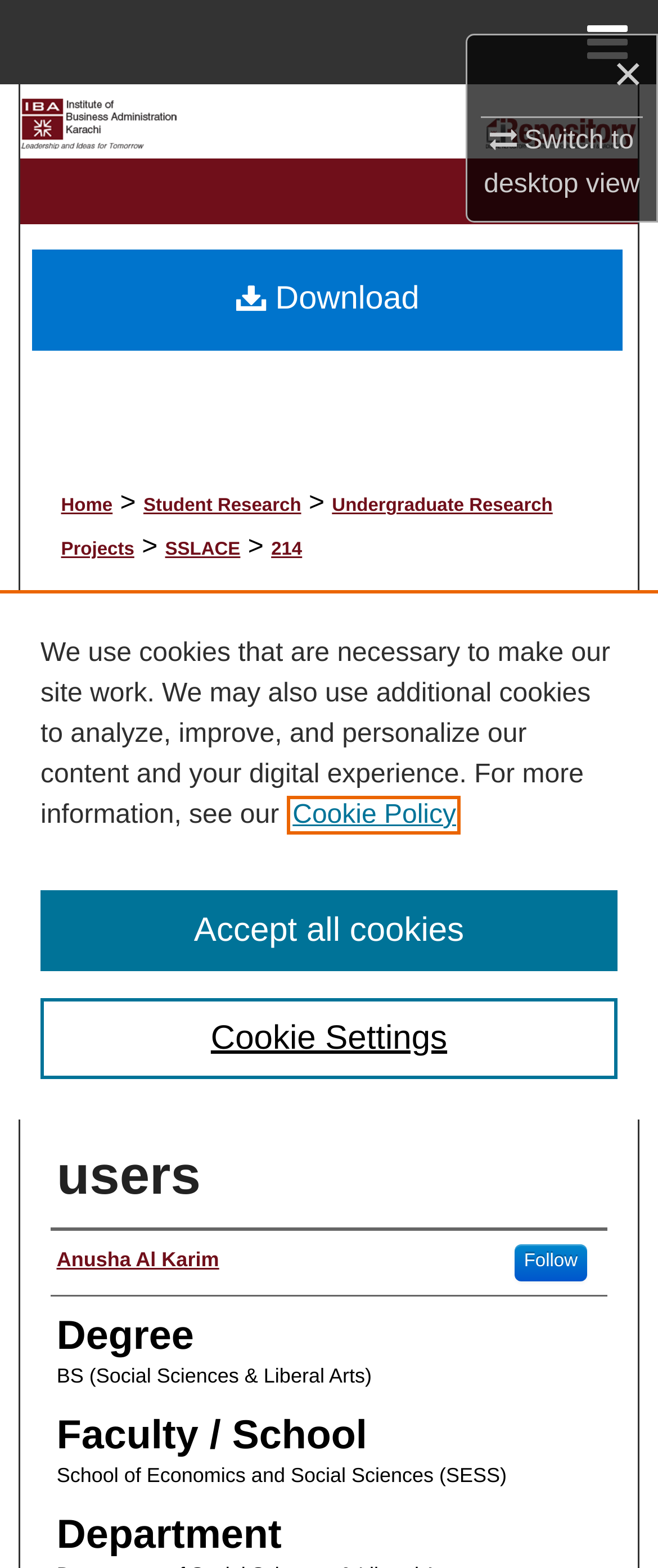Can you find the bounding box coordinates for the element that needs to be clicked to execute this instruction: "Follow"? The coordinates should be given as four float numbers between 0 and 1, i.e., [left, top, right, bottom].

[0.781, 0.768, 0.893, 0.792]